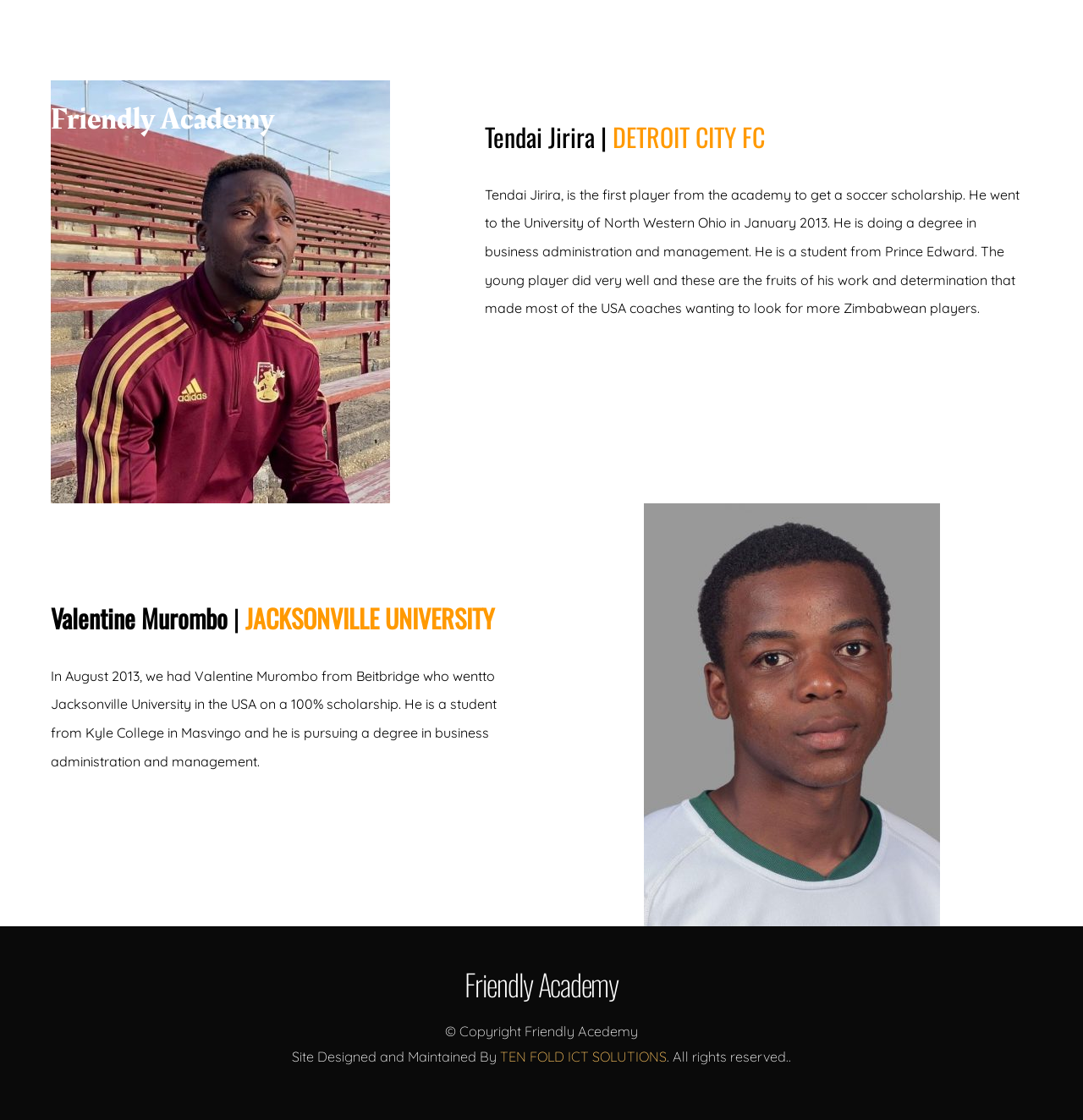Highlight the bounding box coordinates of the element you need to click to perform the following instruction: "Read about Valentine Murombo's scholarship."

[0.047, 0.596, 0.445, 0.611]